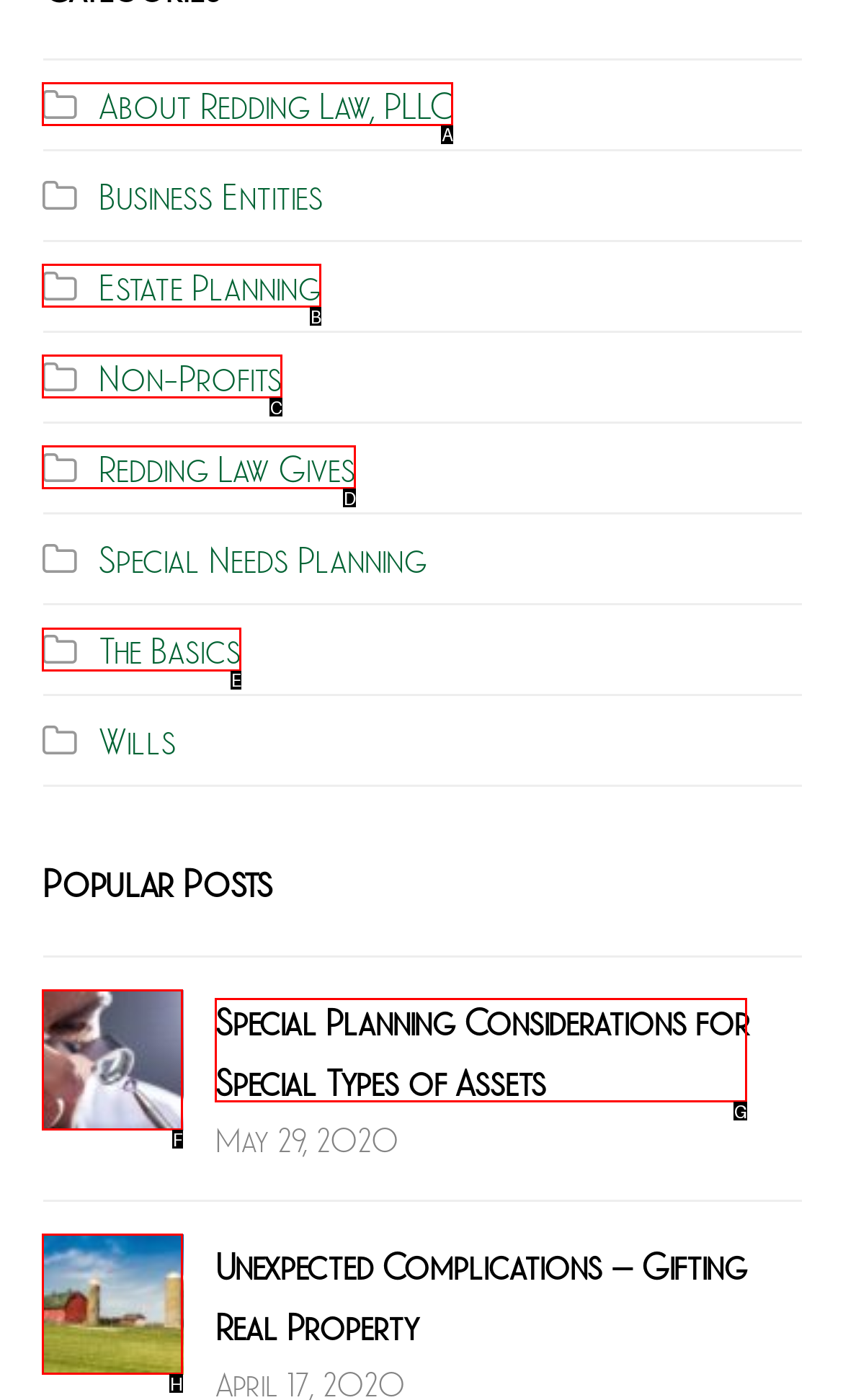Based on the description Non-Profits, identify the most suitable HTML element from the options. Provide your answer as the corresponding letter.

C